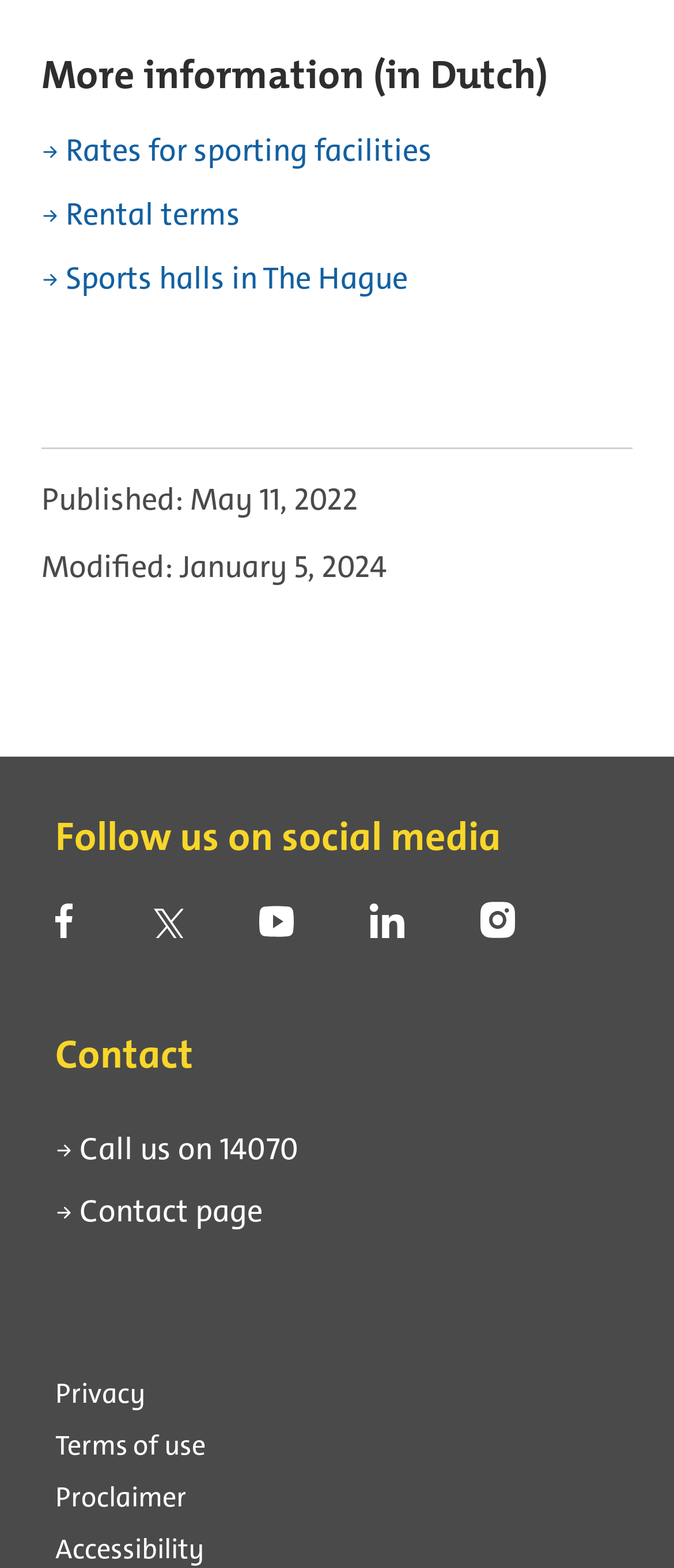Please provide the bounding box coordinates for the element that needs to be clicked to perform the following instruction: "Discover Writers Club". The coordinates should be given as four float numbers between 0 and 1, i.e., [left, top, right, bottom].

None